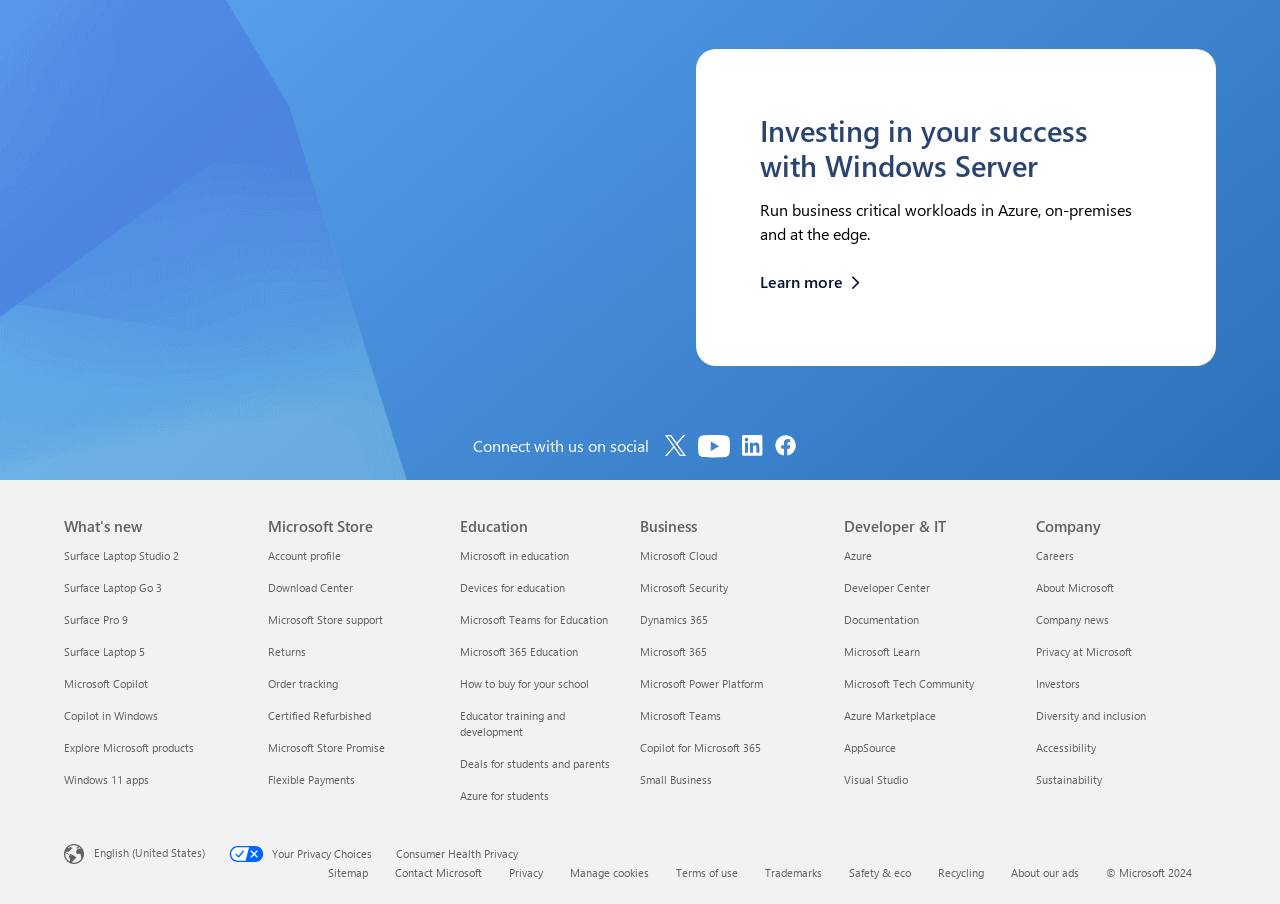Specify the bounding box coordinates of the area to click in order to follow the given instruction: "Follow on X."

[0.519, 0.482, 0.536, 0.505]